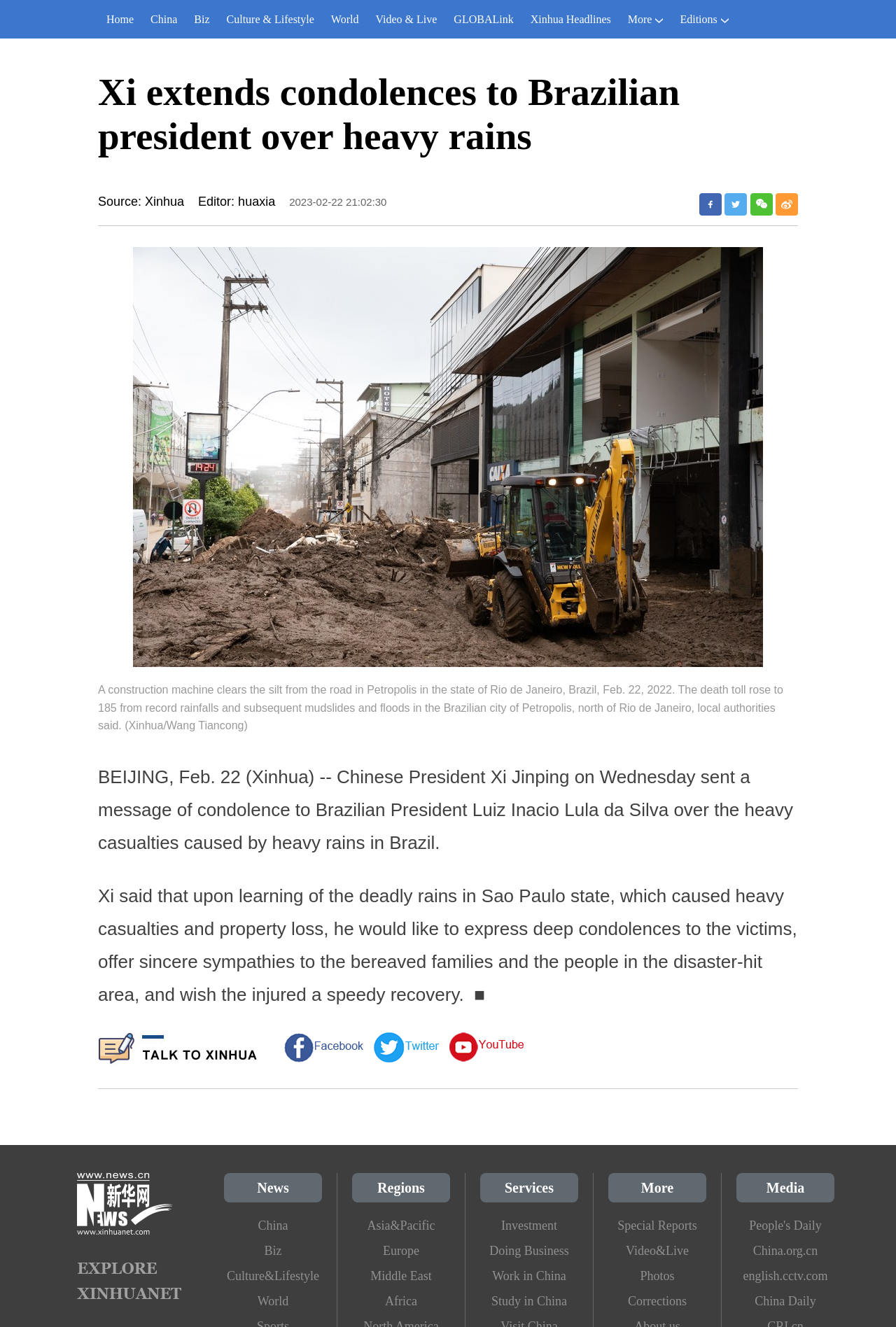Using the information in the image, could you please answer the following question in detail:
How many categories are available in the top navigation menu?

I counted the number of categories in the top navigation menu by looking at the links located at the top of the webpage, which are 'Home', 'China', 'Biz', 'Culture & Lifestyle', 'World', 'Video & Live', 'GLOBALink', and 'Xinhua Headlines'.